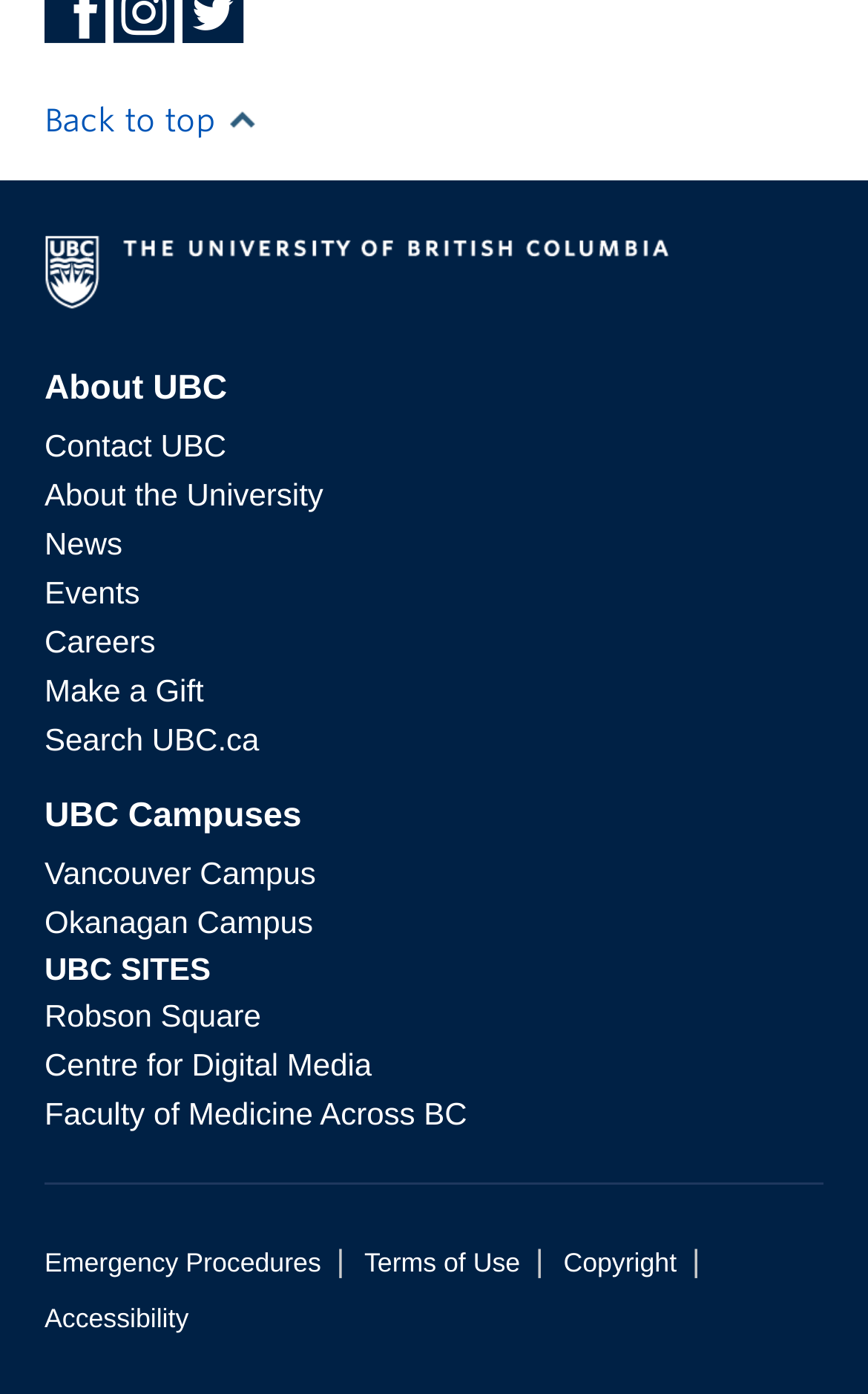What is the last link on the bottom left?
Using the visual information from the image, give a one-word or short-phrase answer.

Accessibility